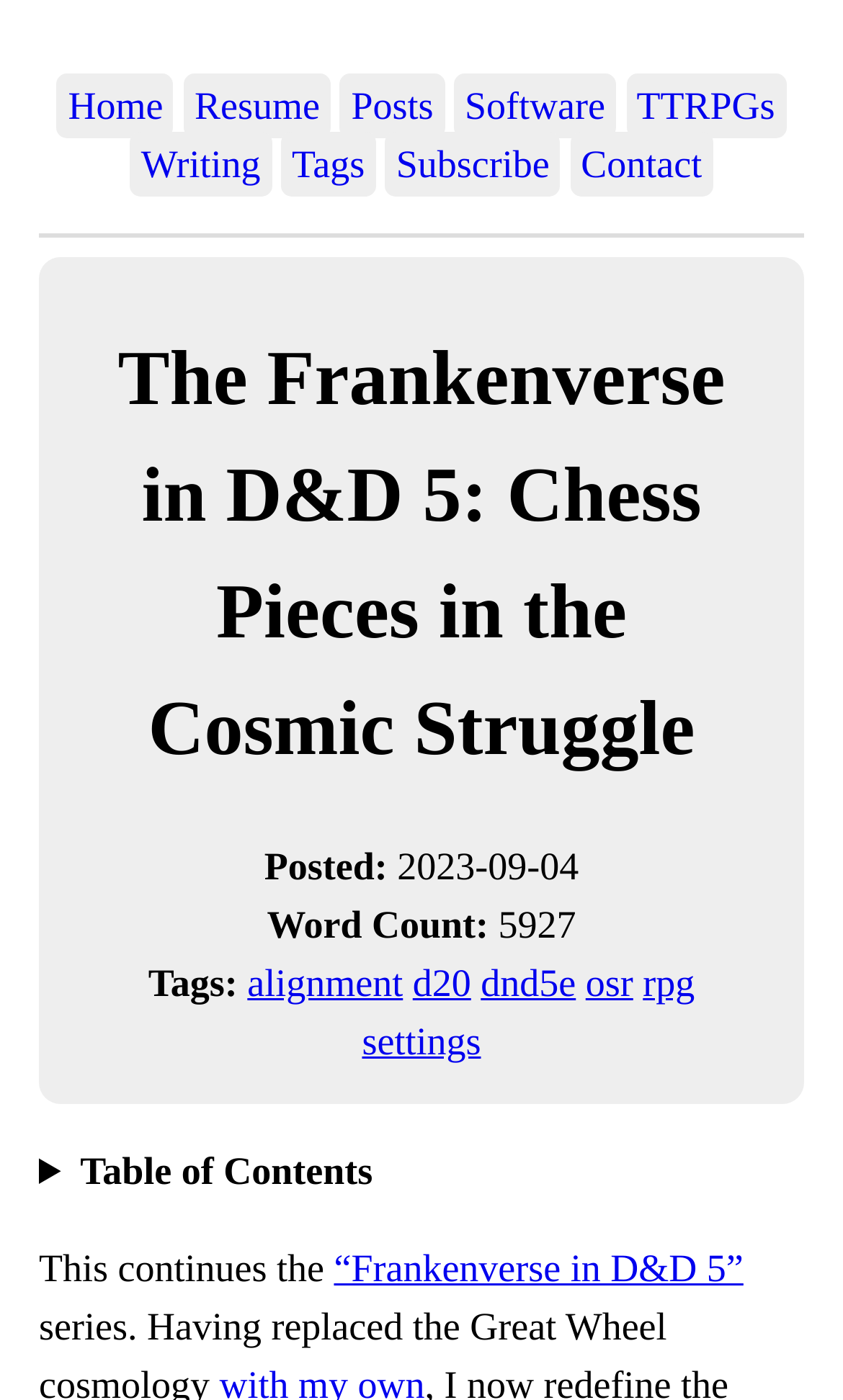Find the bounding box coordinates of the clickable area that will achieve the following instruction: "view posts".

[0.404, 0.052, 0.527, 0.099]